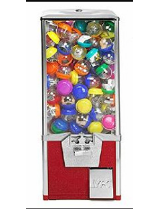What is the price of the vending machine?
Please give a detailed and thorough answer to the question, covering all relevant points.

The caption states that the 'Token Machine Vending 2' Capsules is priced at $159.99, making it an enticing addition for game rooms, arcade centers, or children's activity spaces.